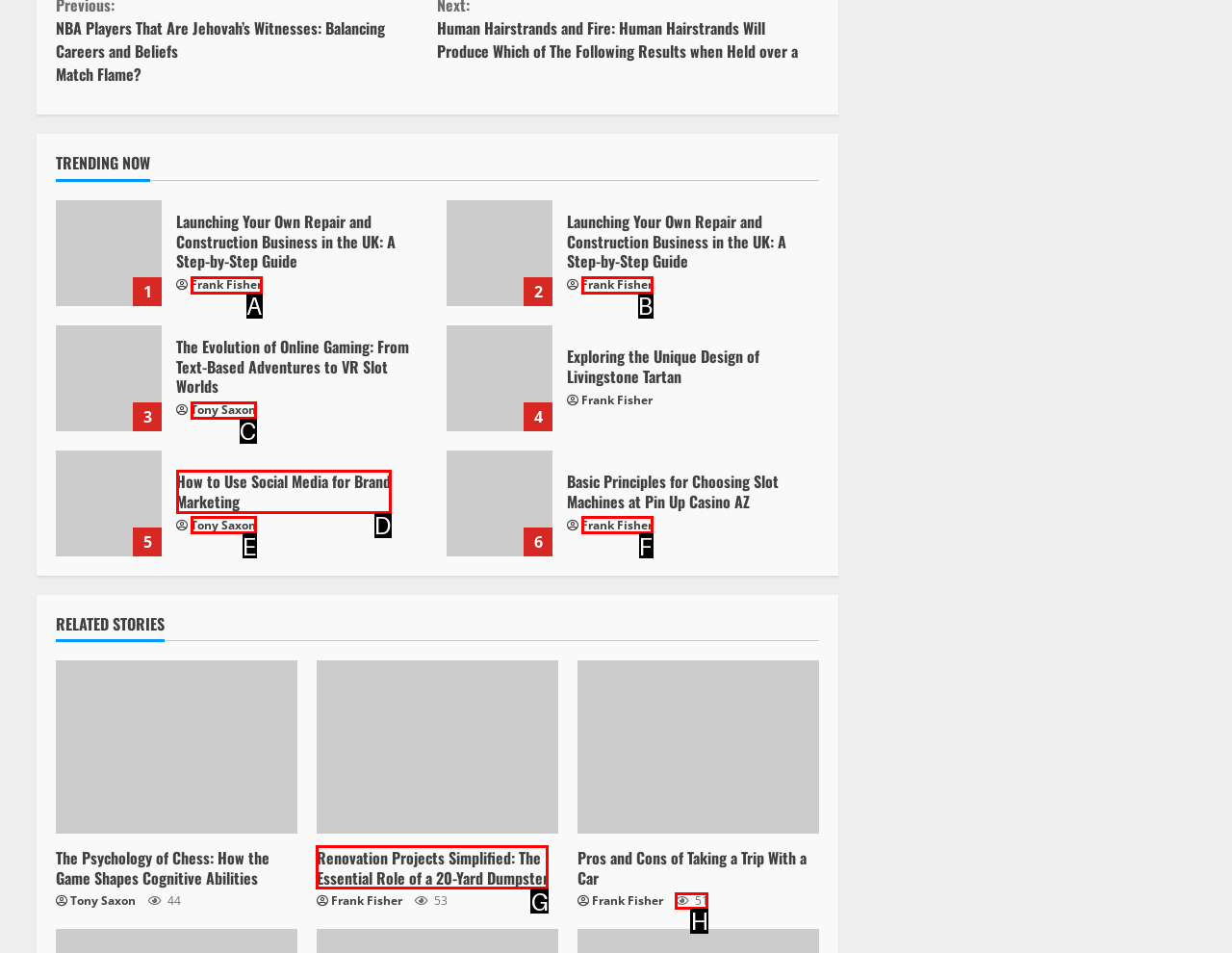Given the description: Frank Fisher, identify the matching option. Answer with the corresponding letter.

B